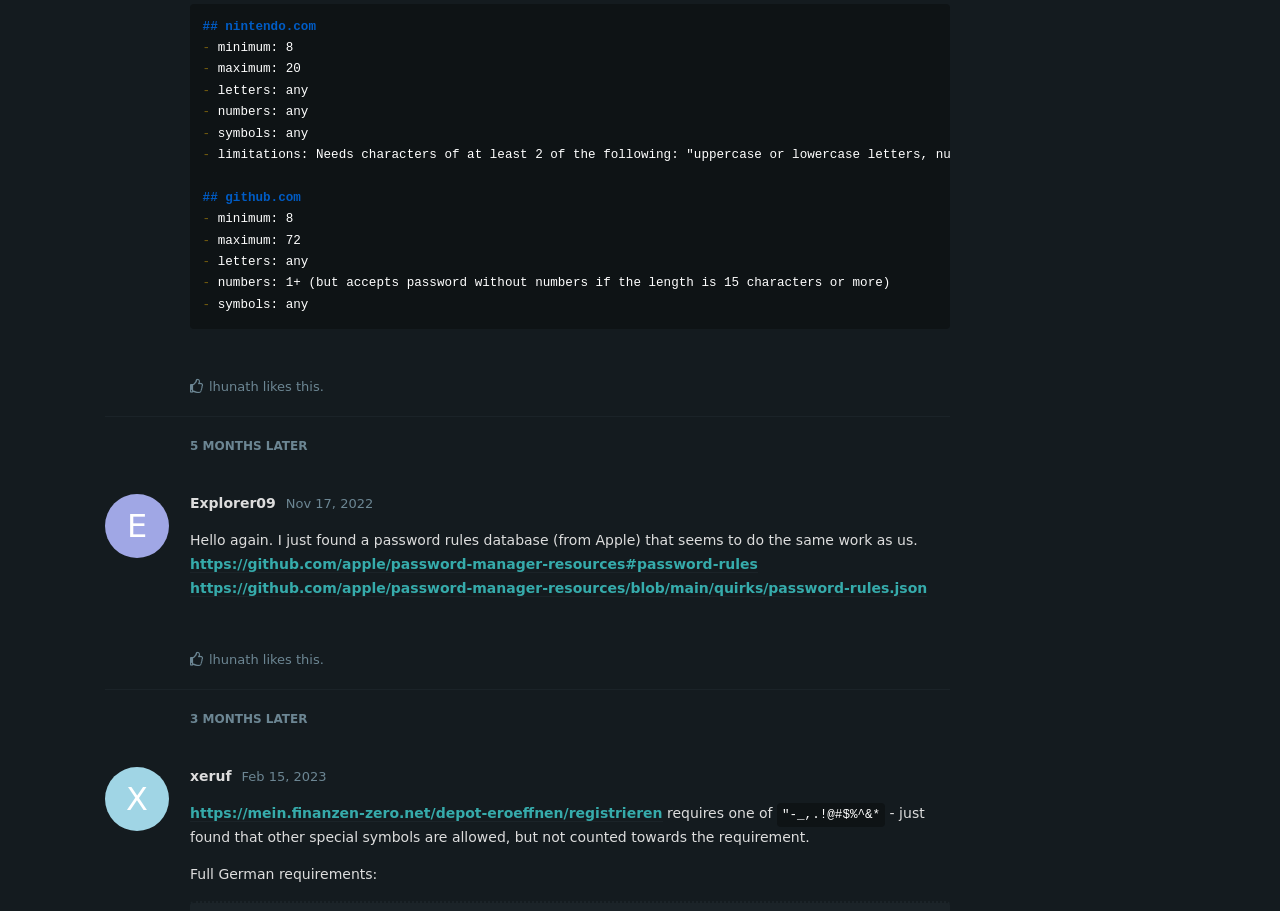Using the element description provided, determine the bounding box coordinates in the format (top-left x, top-left y, bottom-right x, bottom-right y). Ensure that all values are floating point numbers between 0 and 1. Element description: Feb 15, 2023

[0.189, 0.844, 0.255, 0.861]